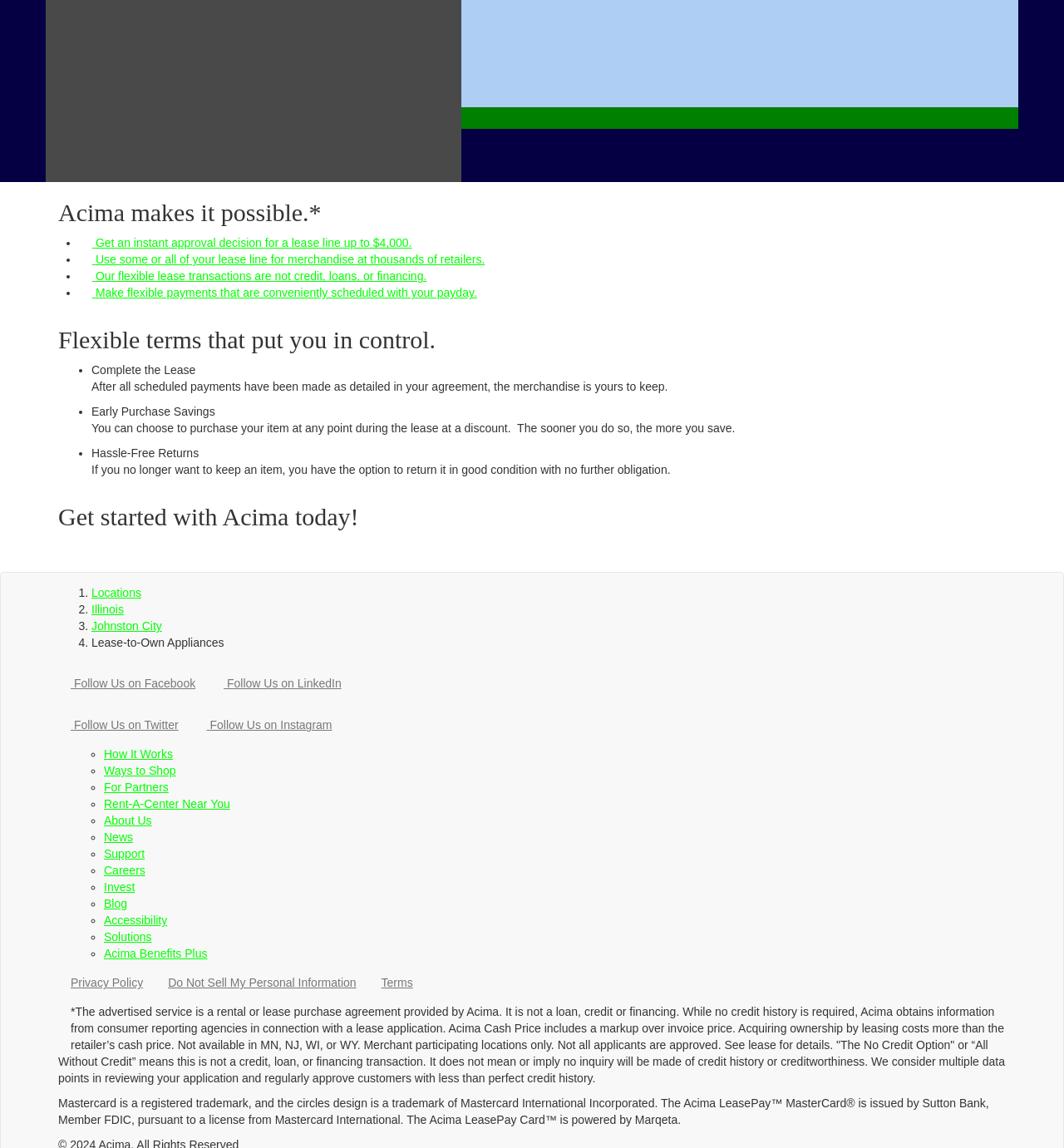Provide the bounding box coordinates for the UI element that is described as: "For Partners".

[0.098, 0.68, 0.158, 0.692]